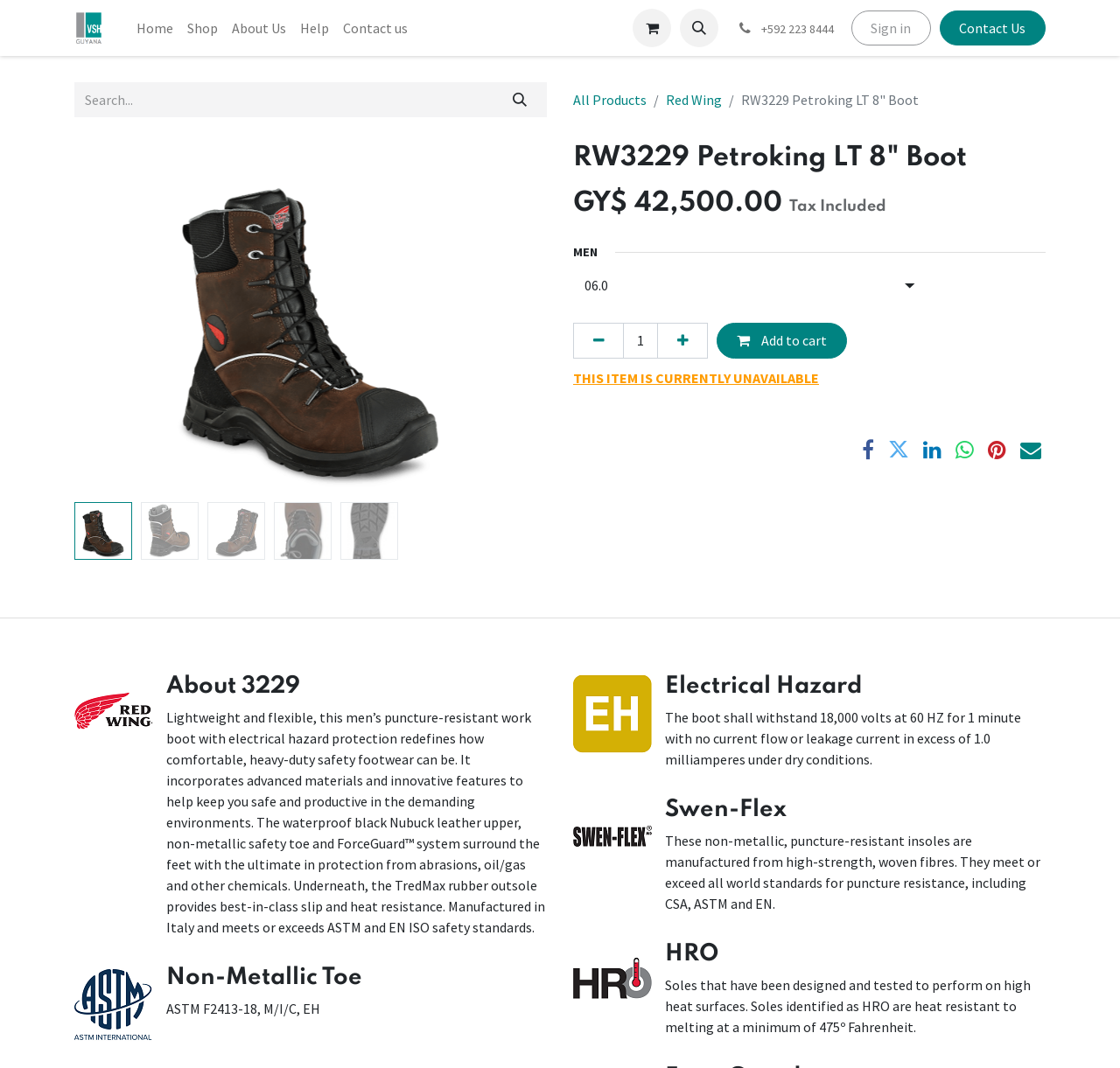Locate the bounding box coordinates of the region to be clicked to comply with the following instruction: "View all products". The coordinates must be four float numbers between 0 and 1, in the form [left, top, right, bottom].

[0.512, 0.085, 0.577, 0.102]